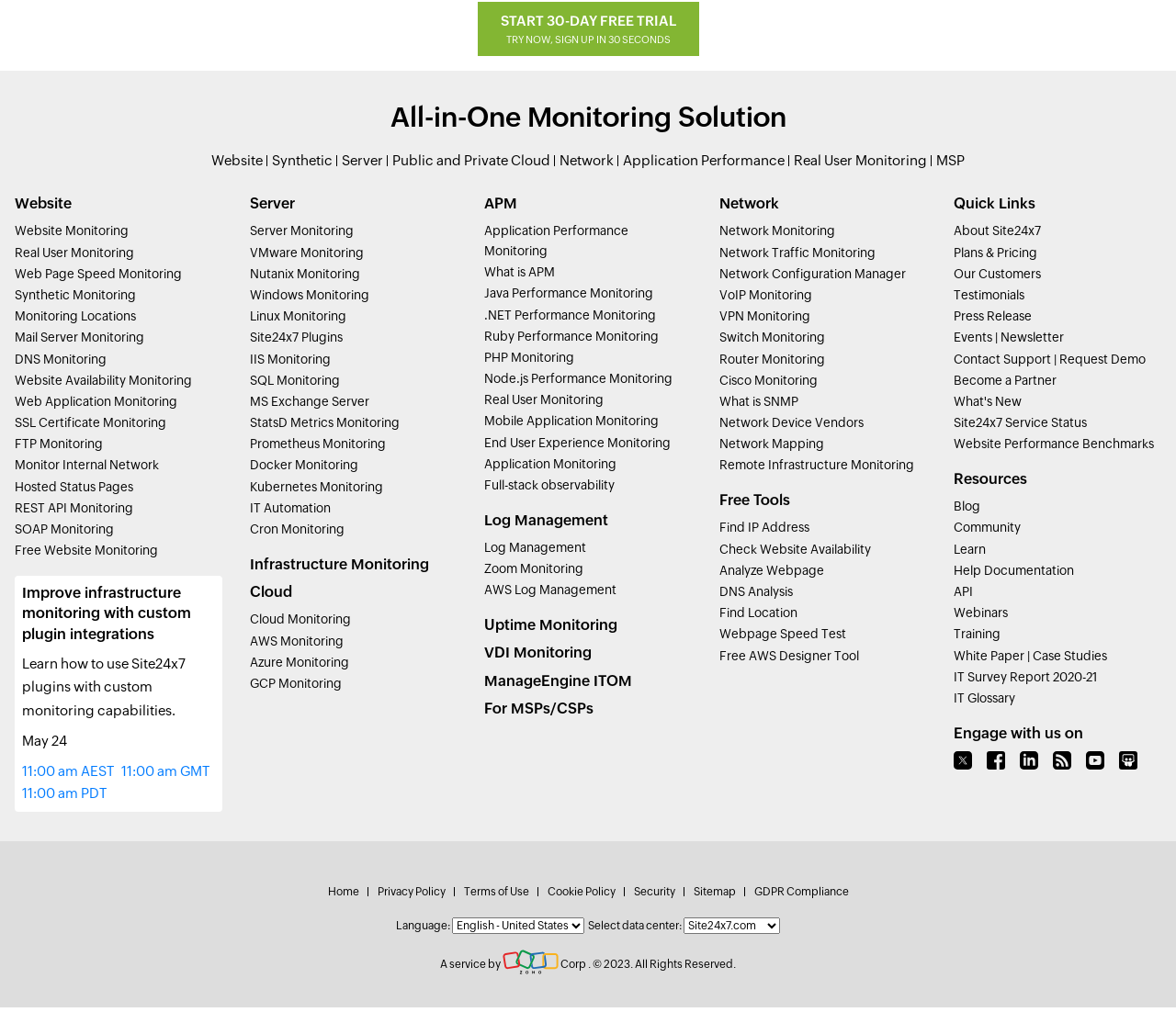Return the bounding box coordinates of the UI element that corresponds to this description: "Site24x7 Service Status". The coordinates must be given as four float numbers in the range of 0 and 1, [left, top, right, bottom].

[0.811, 0.41, 0.925, 0.425]